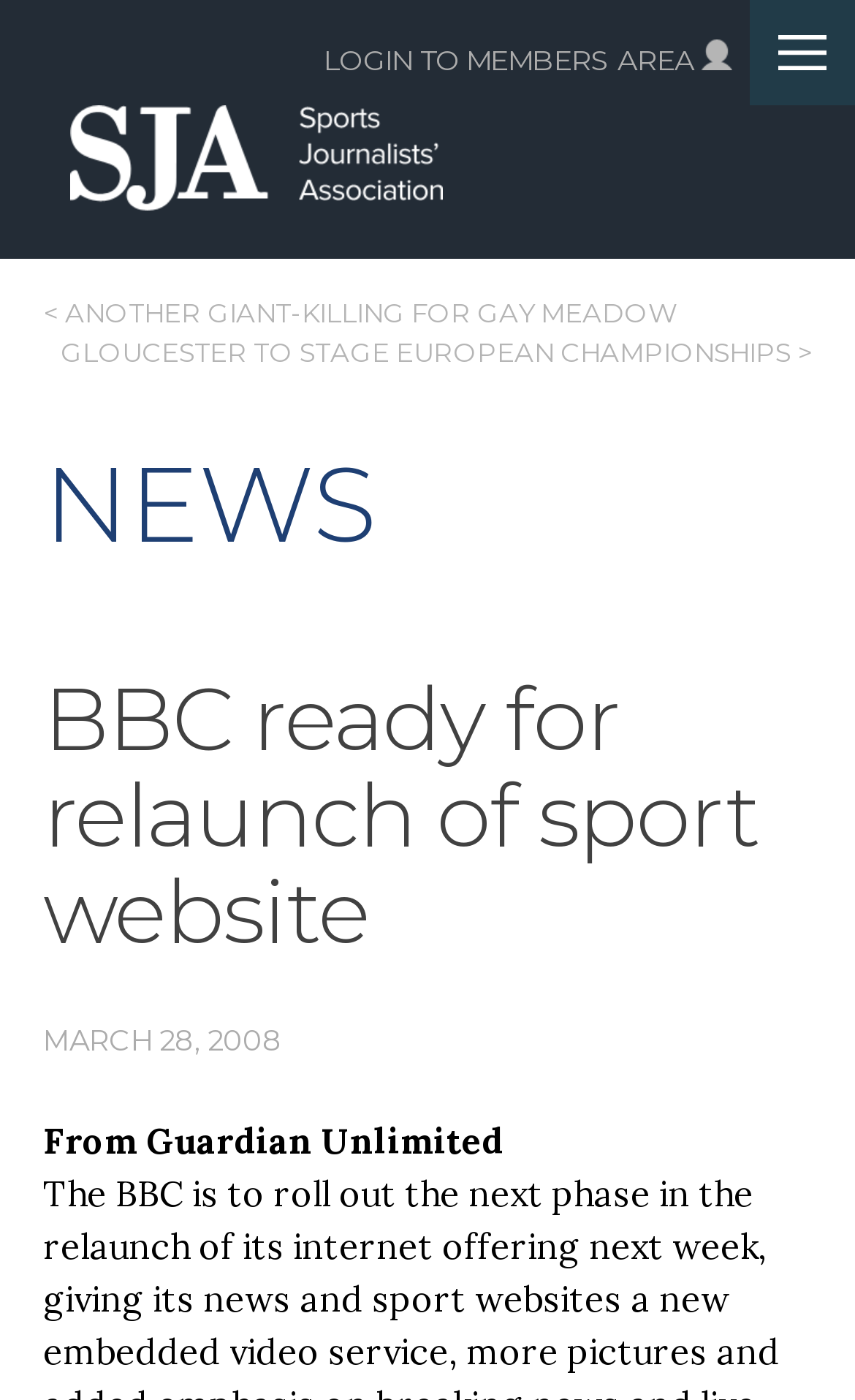Please identify the coordinates of the bounding box for the clickable region that will accomplish this instruction: "Read about 'Consumer behavior'".

None